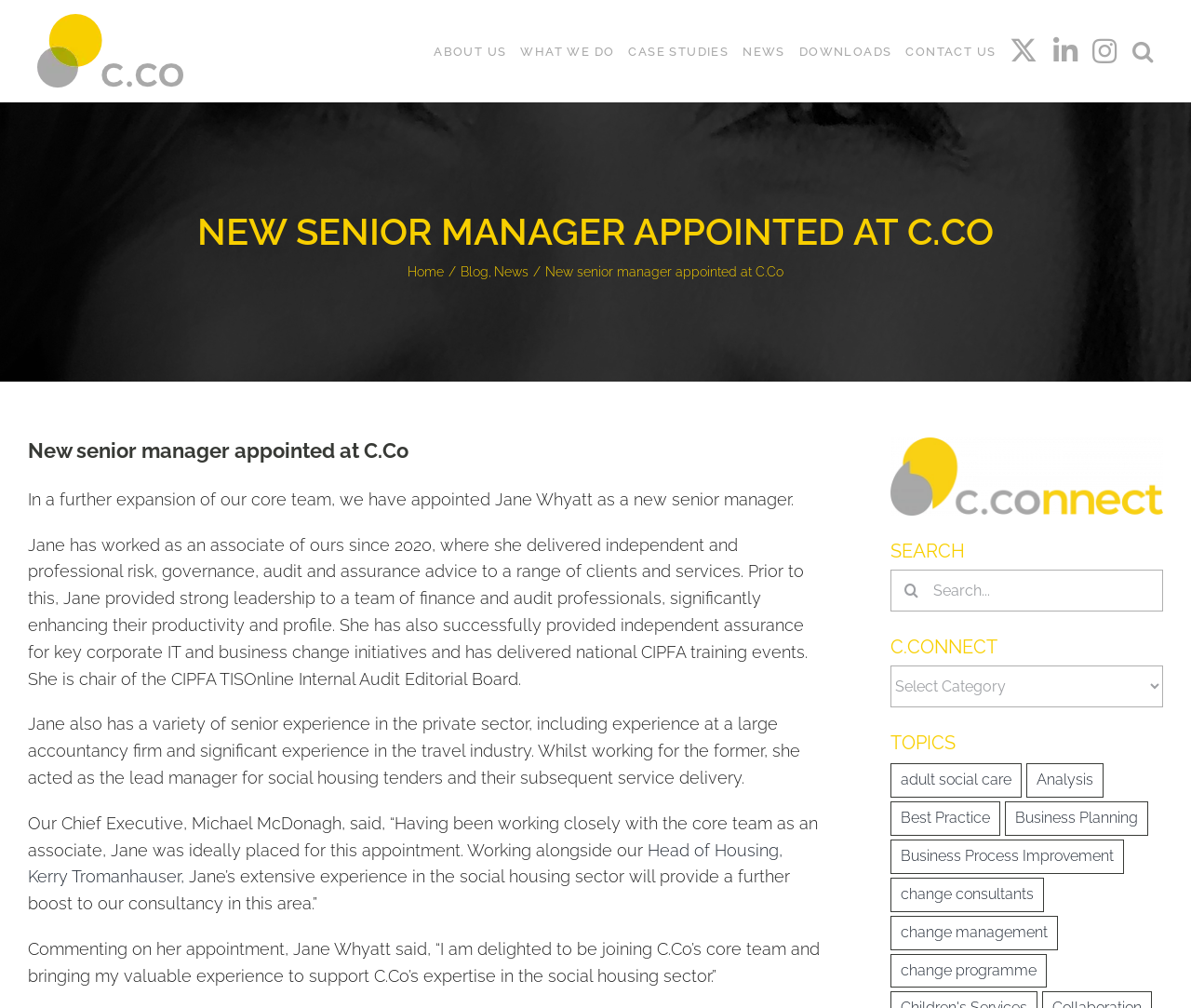Can you pinpoint the bounding box coordinates for the clickable element required for this instruction: "Click the 'ABOUT US' link"? The coordinates should be four float numbers between 0 and 1, i.e., [left, top, right, bottom].

[0.364, 0.0, 0.425, 0.102]